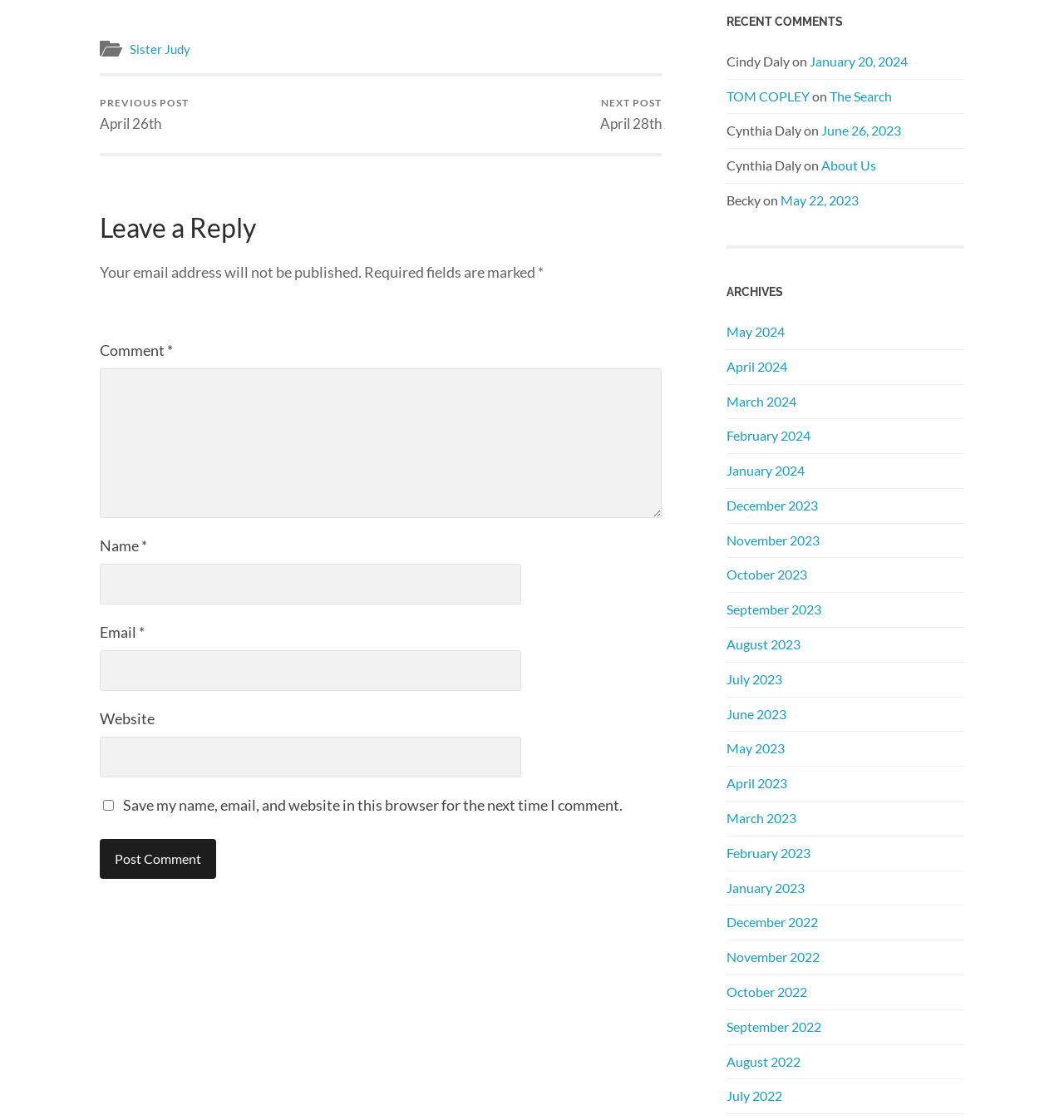Please find the bounding box coordinates of the element that must be clicked to perform the given instruction: "View archives". The coordinates should be four float numbers from 0 to 1, i.e., [left, top, right, bottom].

[0.683, 0.254, 0.906, 0.266]